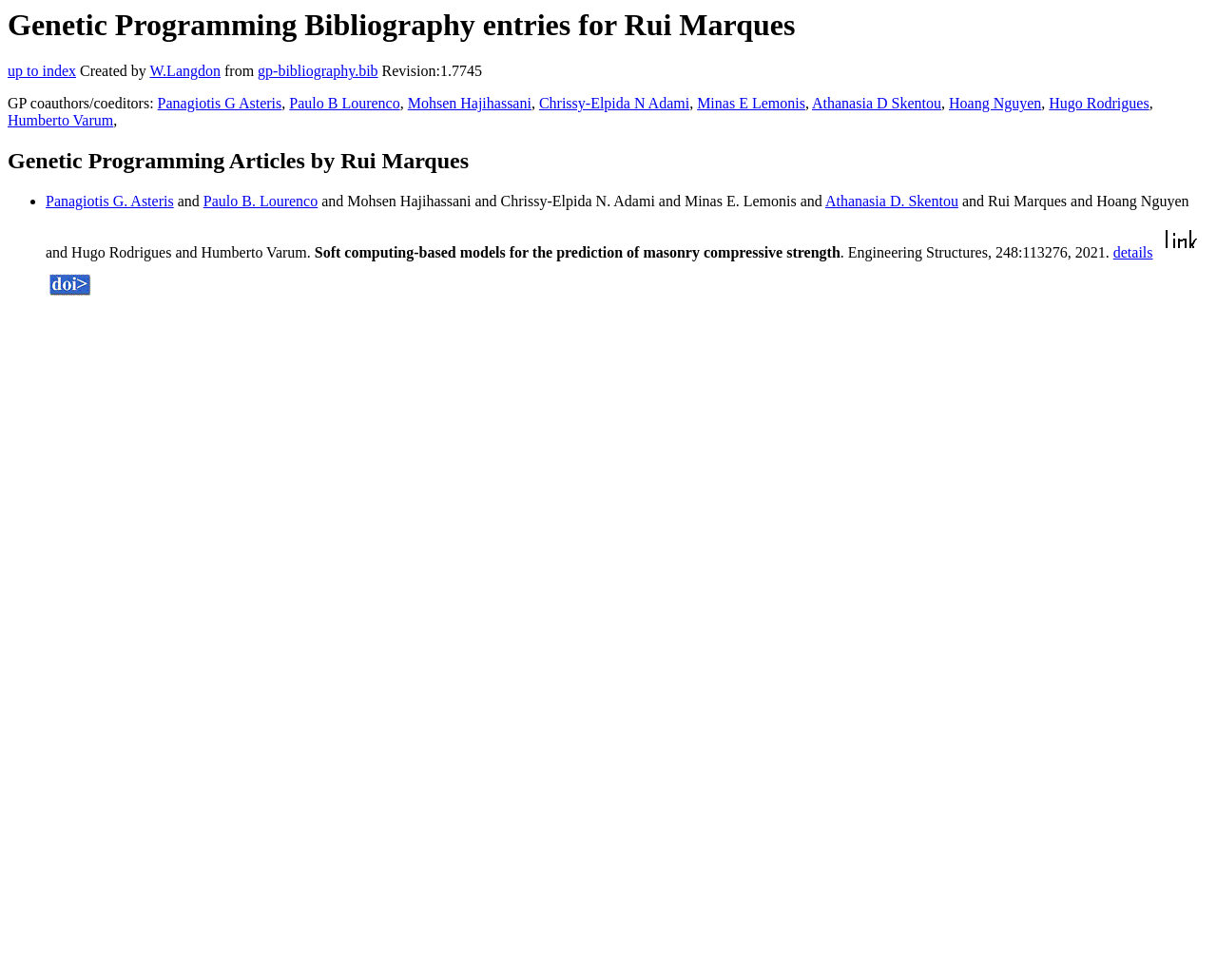What is the topic of the article by Rui Marques and others?
Respond to the question with a single word or phrase according to the image.

masonry compressive strength